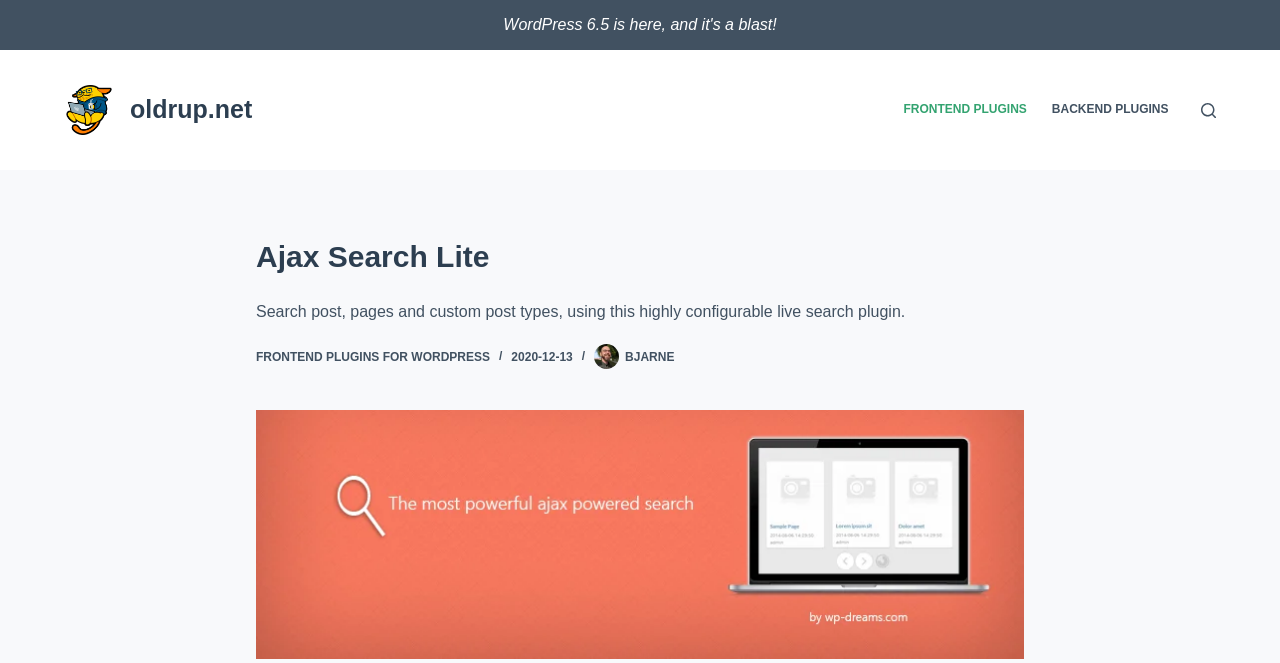Respond with a single word or phrase for the following question: 
How many links are in the header section?

4